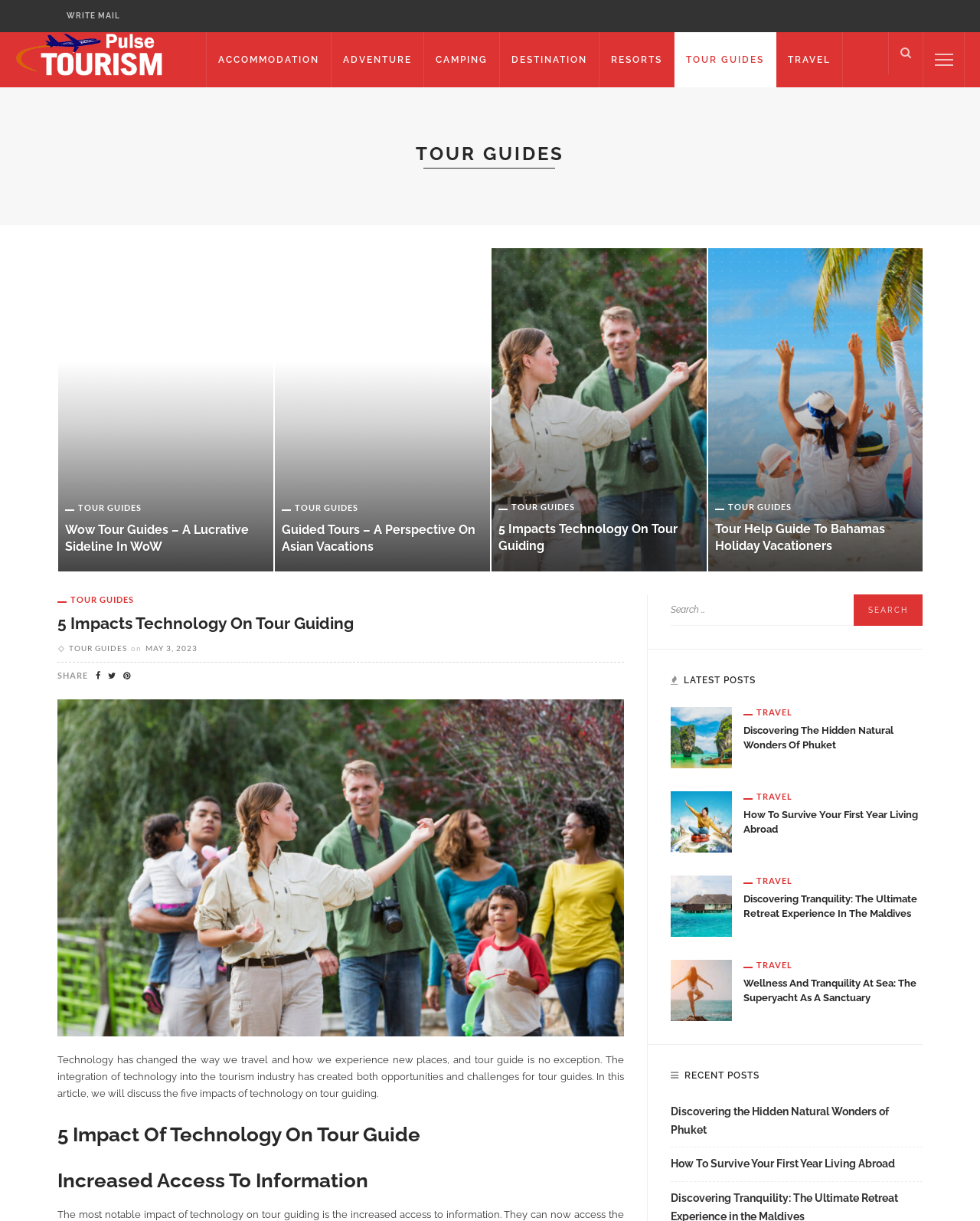Respond with a single word or phrase for the following question: 
What is the category of the post 'Discovering the Hidden Natural Wonders of Phuket'?

TRAVEL